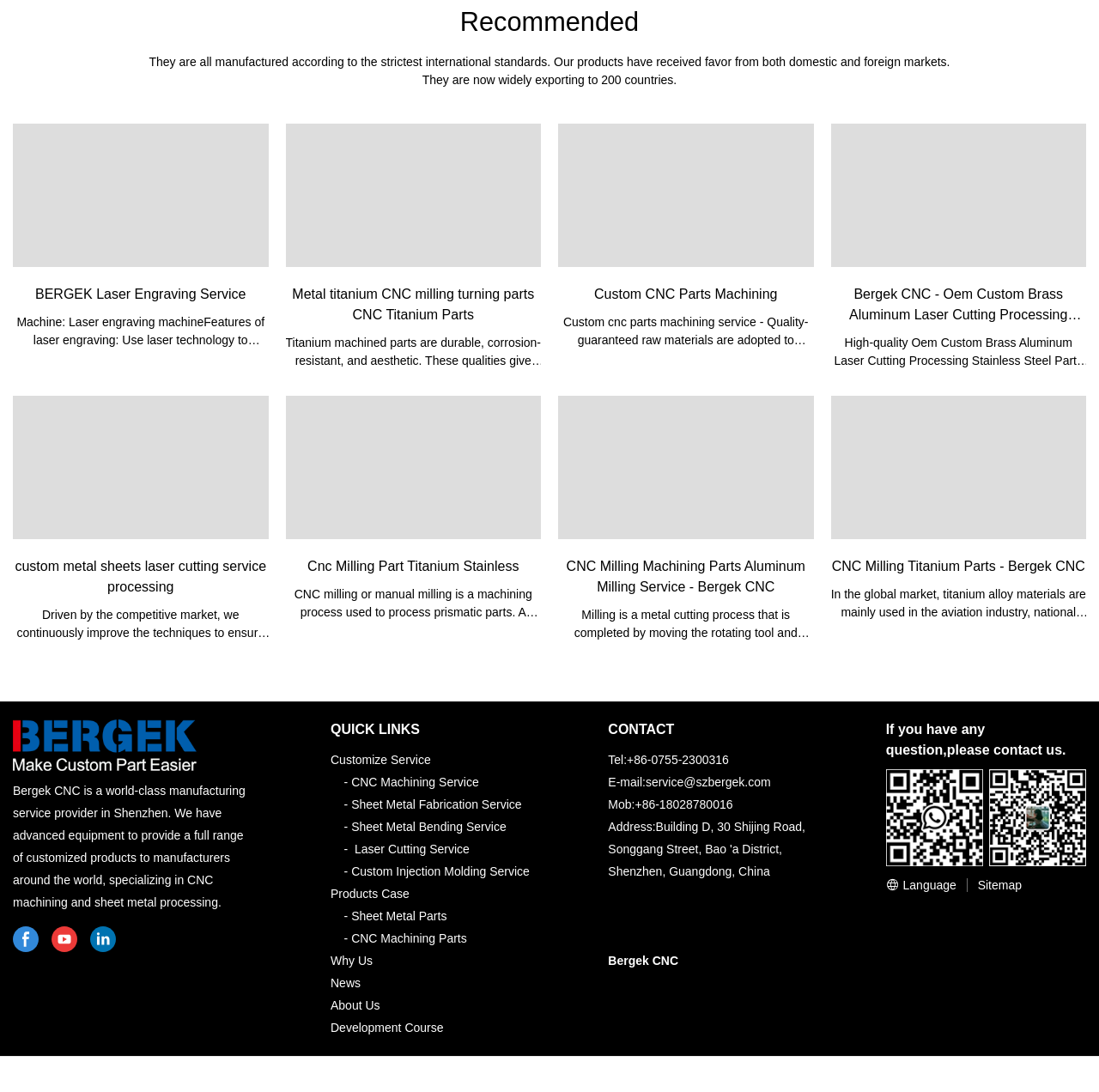Determine the bounding box coordinates for the area you should click to complete the following instruction: "Contact Bergek CNC through email".

[0.553, 0.71, 0.701, 0.722]